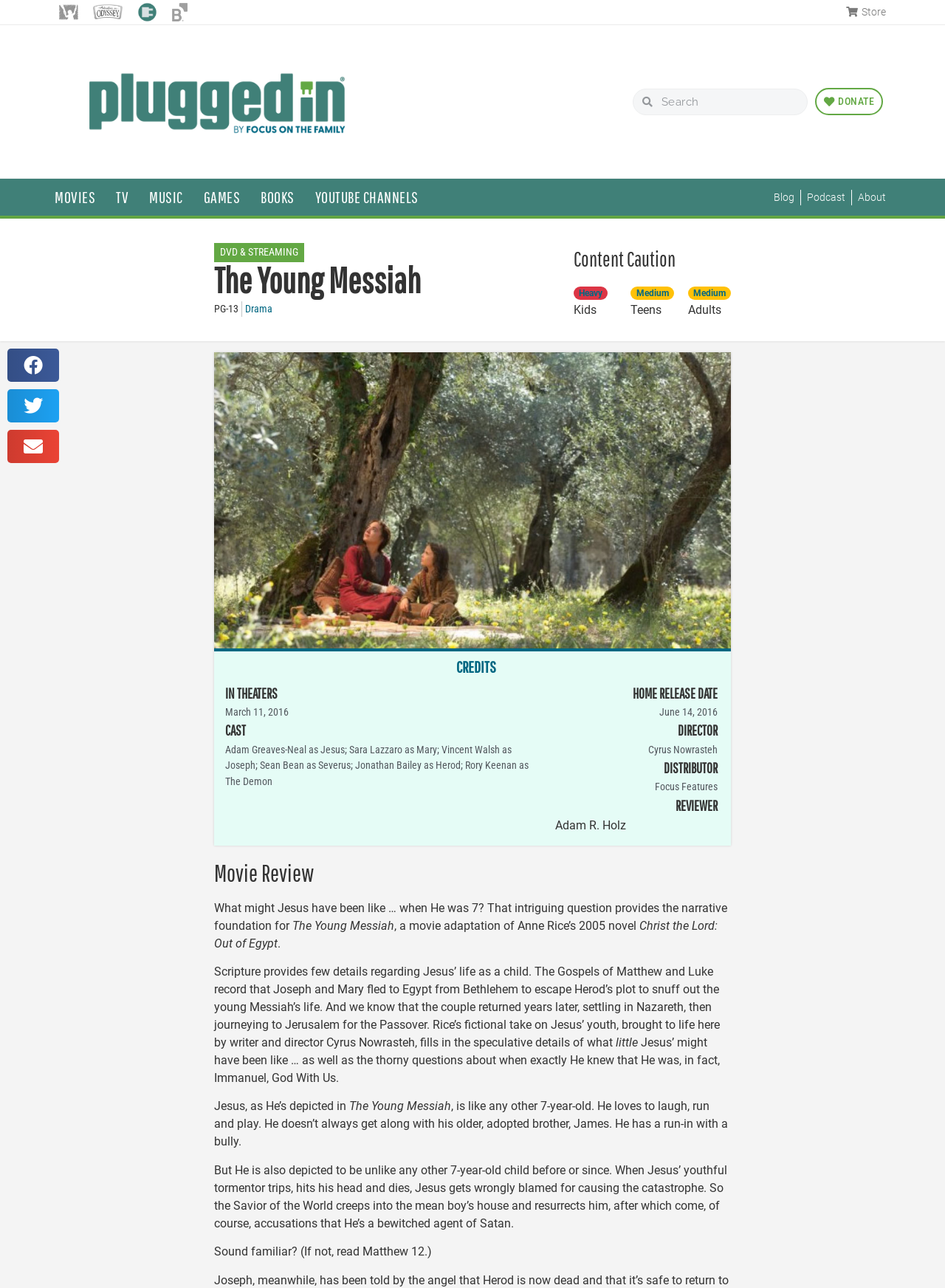Locate the bounding box of the UI element described by: "DVD & Streaming" in the given webpage screenshot.

[0.233, 0.191, 0.316, 0.201]